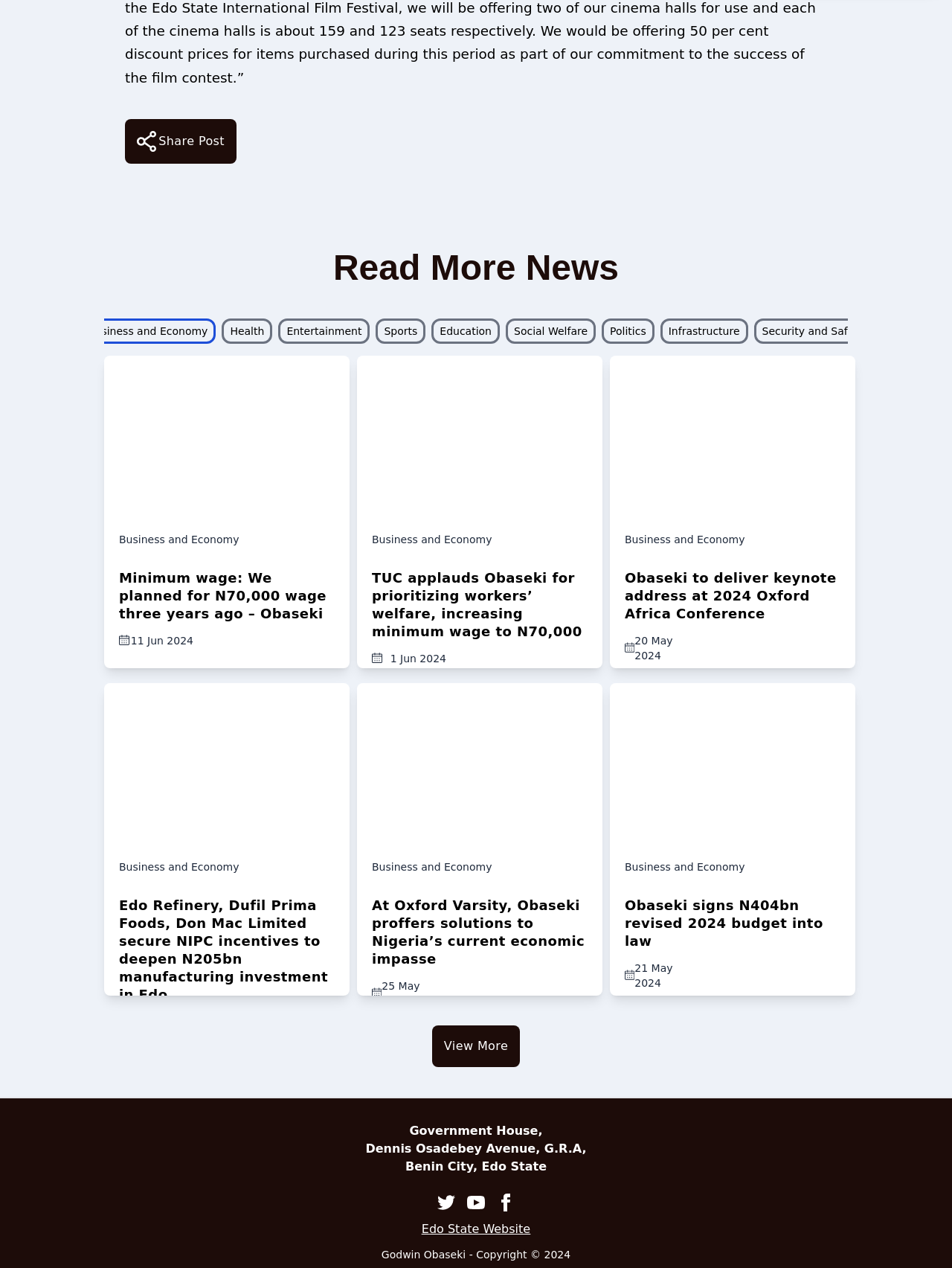Using the element description: "Entertainment", determine the bounding box coordinates. The coordinates should be in the format [left, top, right, bottom], with values between 0 and 1.

[0.292, 0.251, 0.389, 0.271]